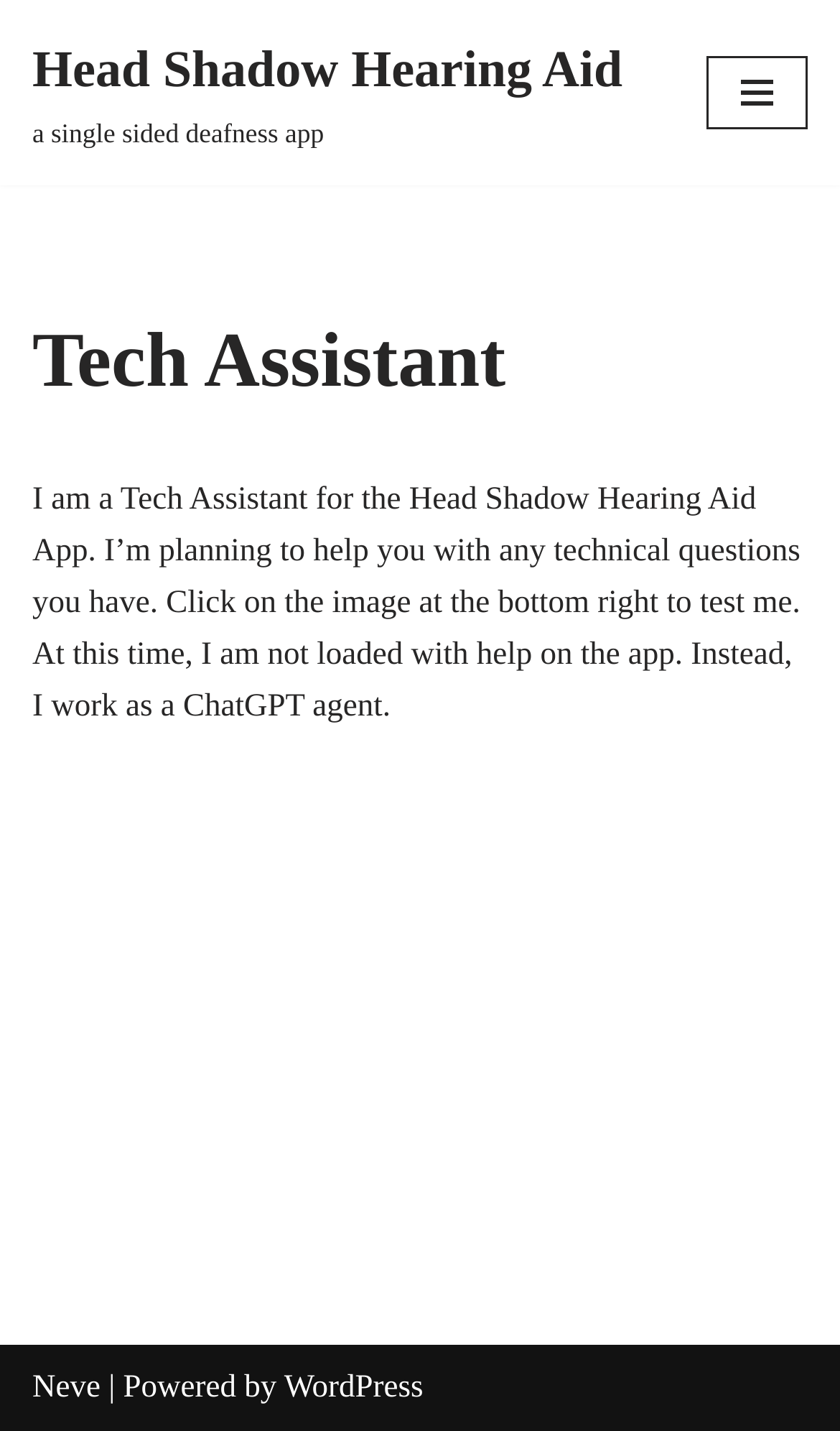Give an extensive and precise description of the webpage.

The webpage is a technical assistance page for the Head Shadow Hearing Aid App. At the top, there is a link to "Skip to content" and a generic element with the app's name. To the right of these elements is a button for the navigation menu. 

Below these elements, there is a main section that takes up most of the page. In this section, there is a heading that reads "Tech Assistant" and a block of text that describes the purpose of the tech assistant, which is to help with technical questions about the app. The text also mentions that the assistant can be tested by clicking on an image at the bottom right of the page.

At the very bottom of the page, there is a section with three elements: a link to "Neve", a text element that reads "| Powered by", and a link to "WordPress".